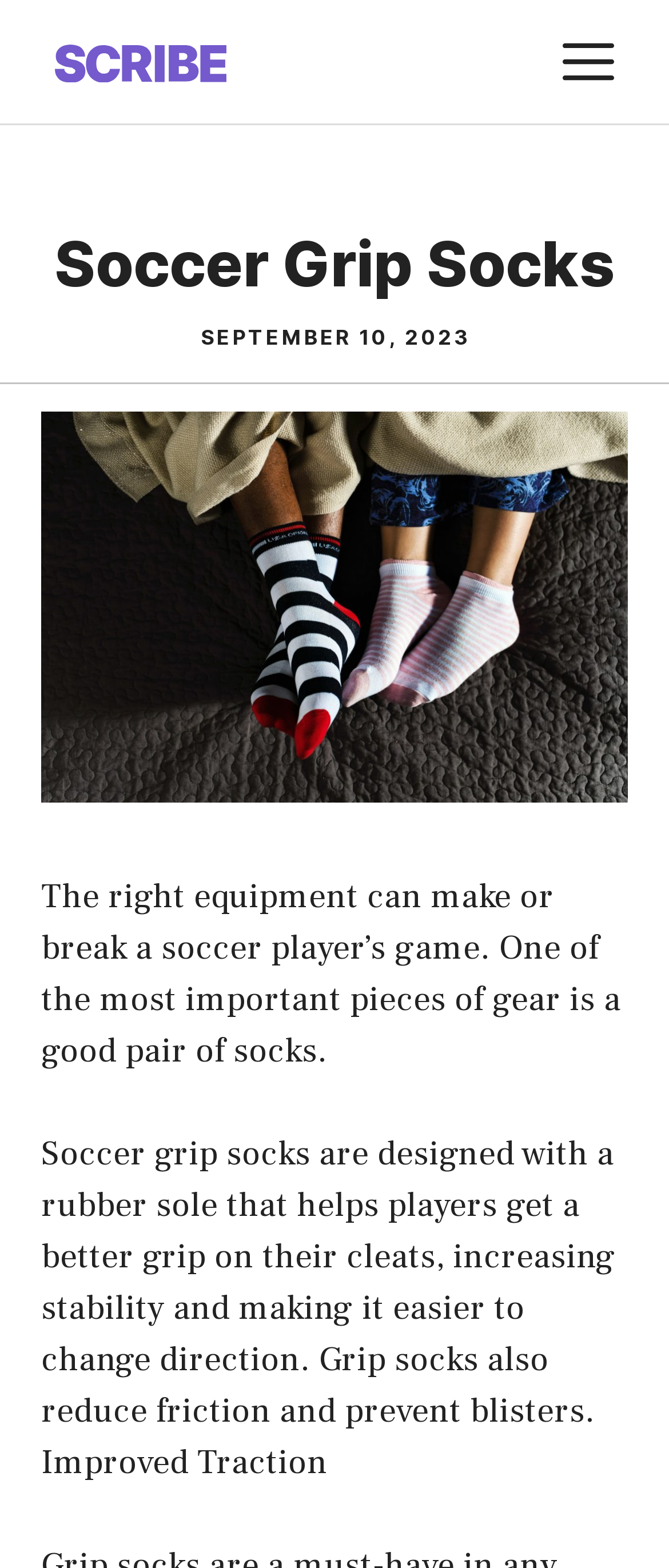What is the date mentioned on the webpage?
Look at the image and respond to the question as thoroughly as possible.

I found the date by looking at the time element on the webpage, which contains the static text 'SEPTEMBER 10, 2023'.